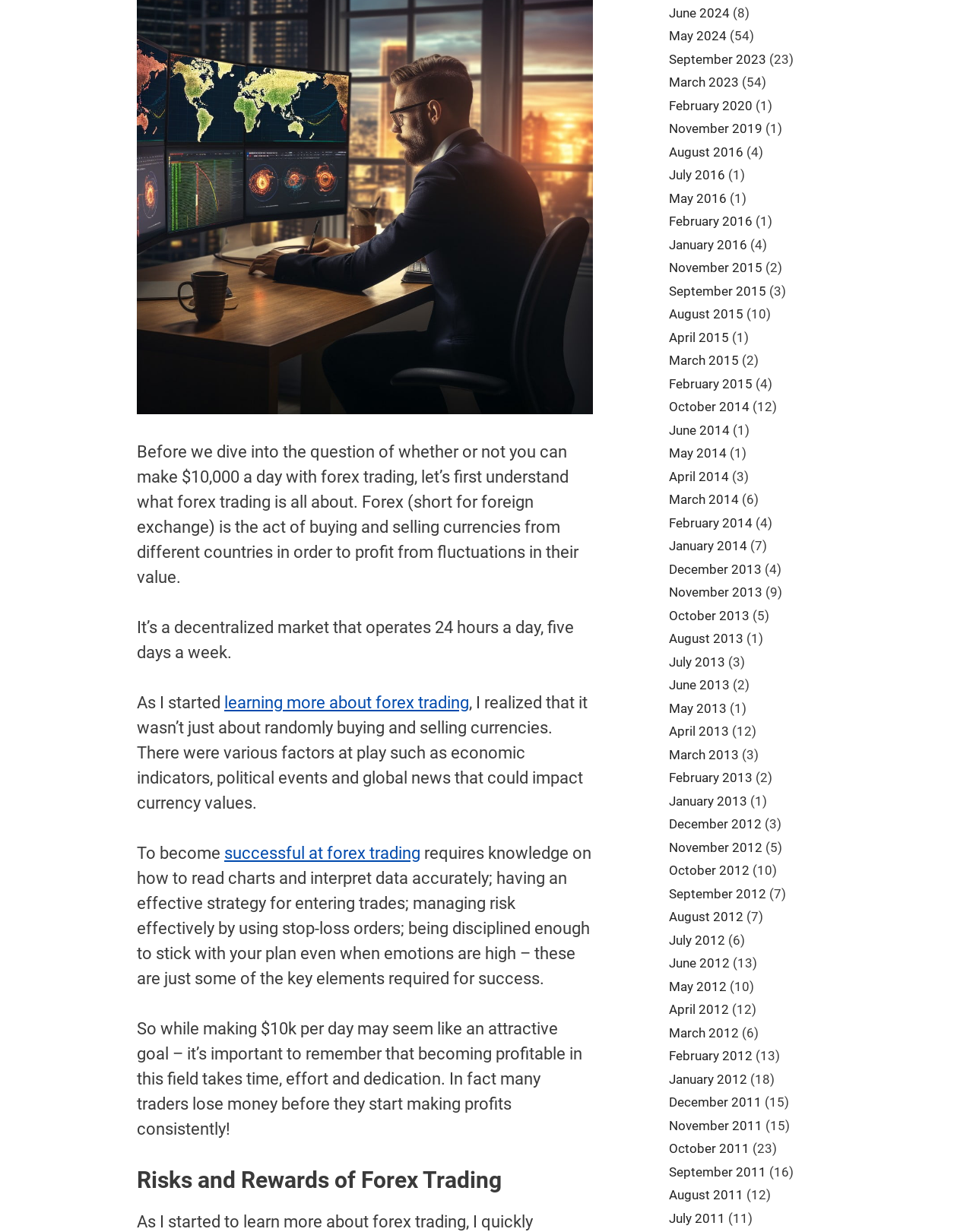What is forex trading?
Answer the question with as much detail as you can, using the image as a reference.

Based on the text, forex trading is defined as the act of buying and selling currencies from different countries in order to profit from fluctuations in their value. This is a decentralized market that operates 24 hours a day, five days a week.